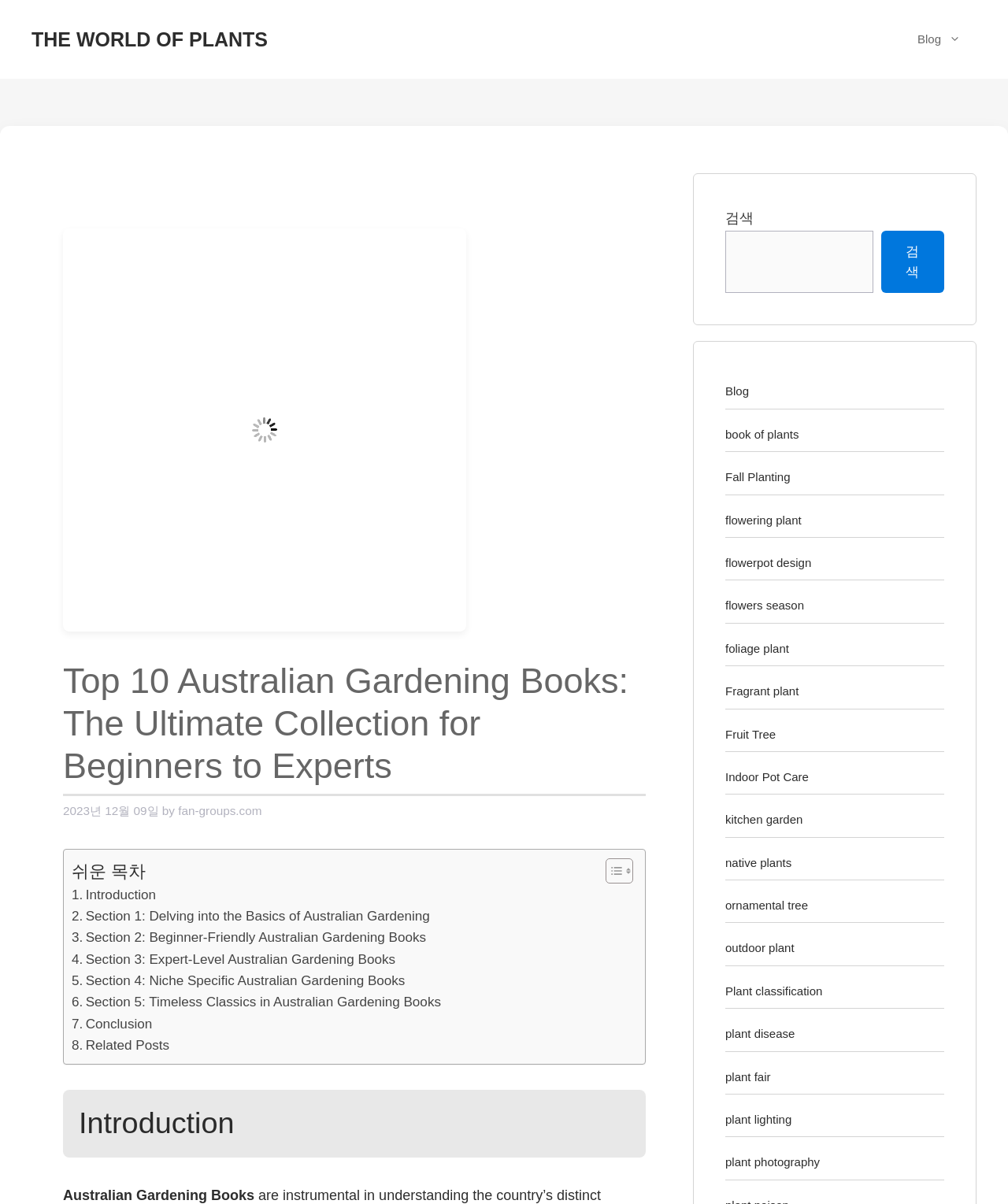Determine the bounding box coordinates for the clickable element required to fulfill the instruction: "Go to the 'Blog' page". Provide the coordinates as four float numbers between 0 and 1, i.e., [left, top, right, bottom].

[0.895, 0.013, 0.969, 0.052]